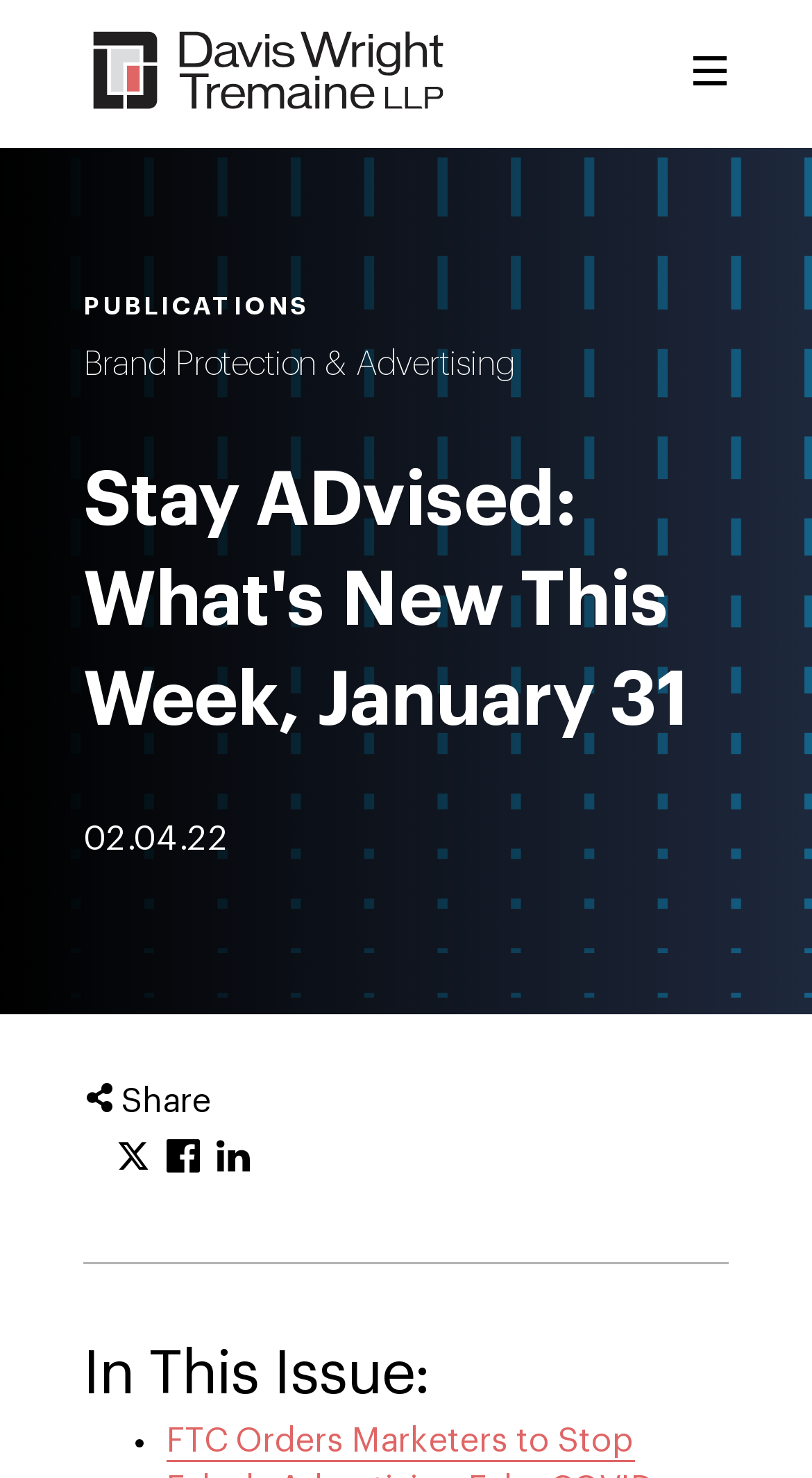What is the category of the publication? Observe the screenshot and provide a one-word or short phrase answer.

Brand Protection & Advertising